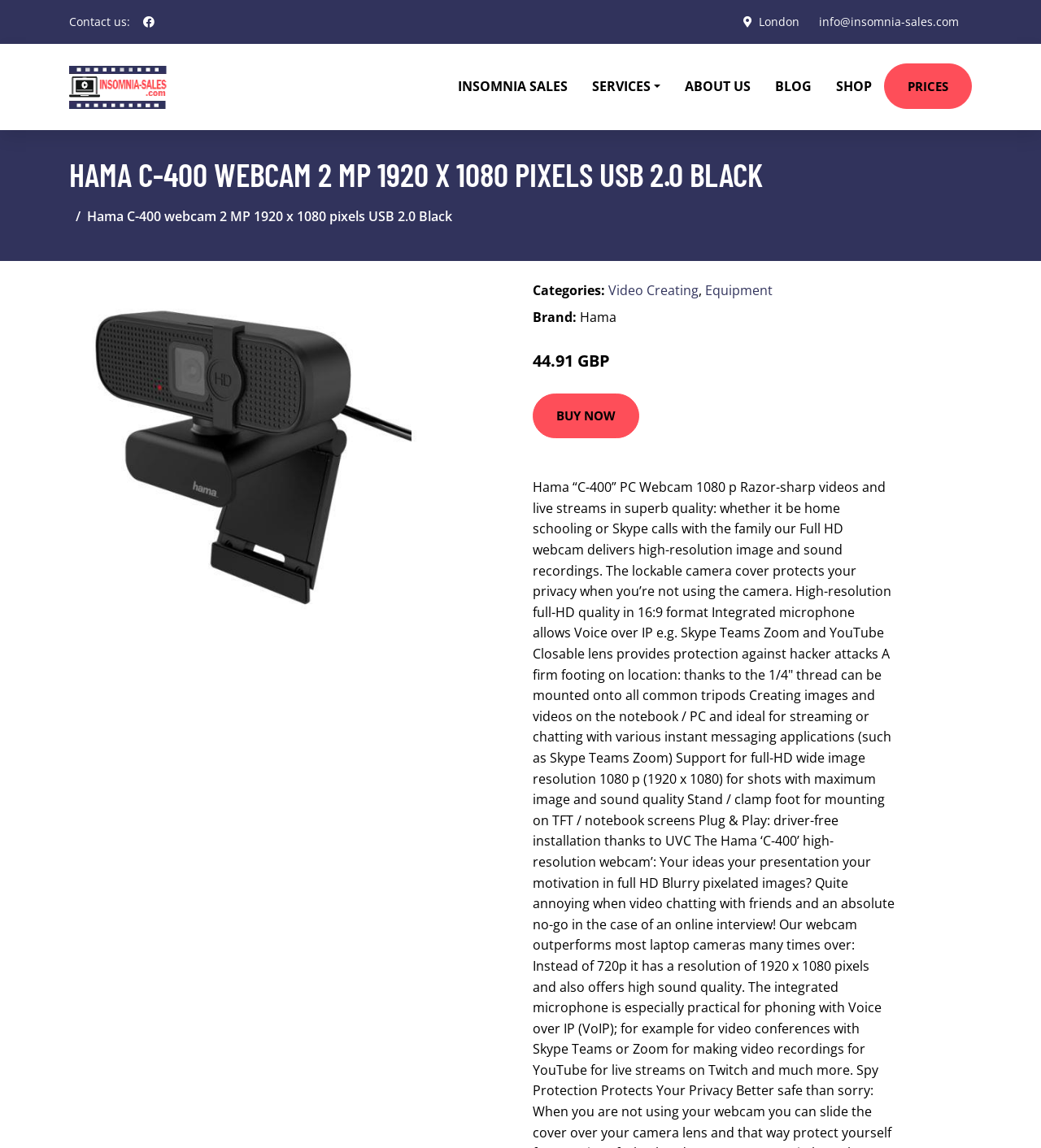Find the bounding box coordinates corresponding to the UI element with the description: "Shop". The coordinates should be formatted as [left, top, right, bottom], with values as floats between 0 and 1.

[0.791, 0.039, 0.849, 0.113]